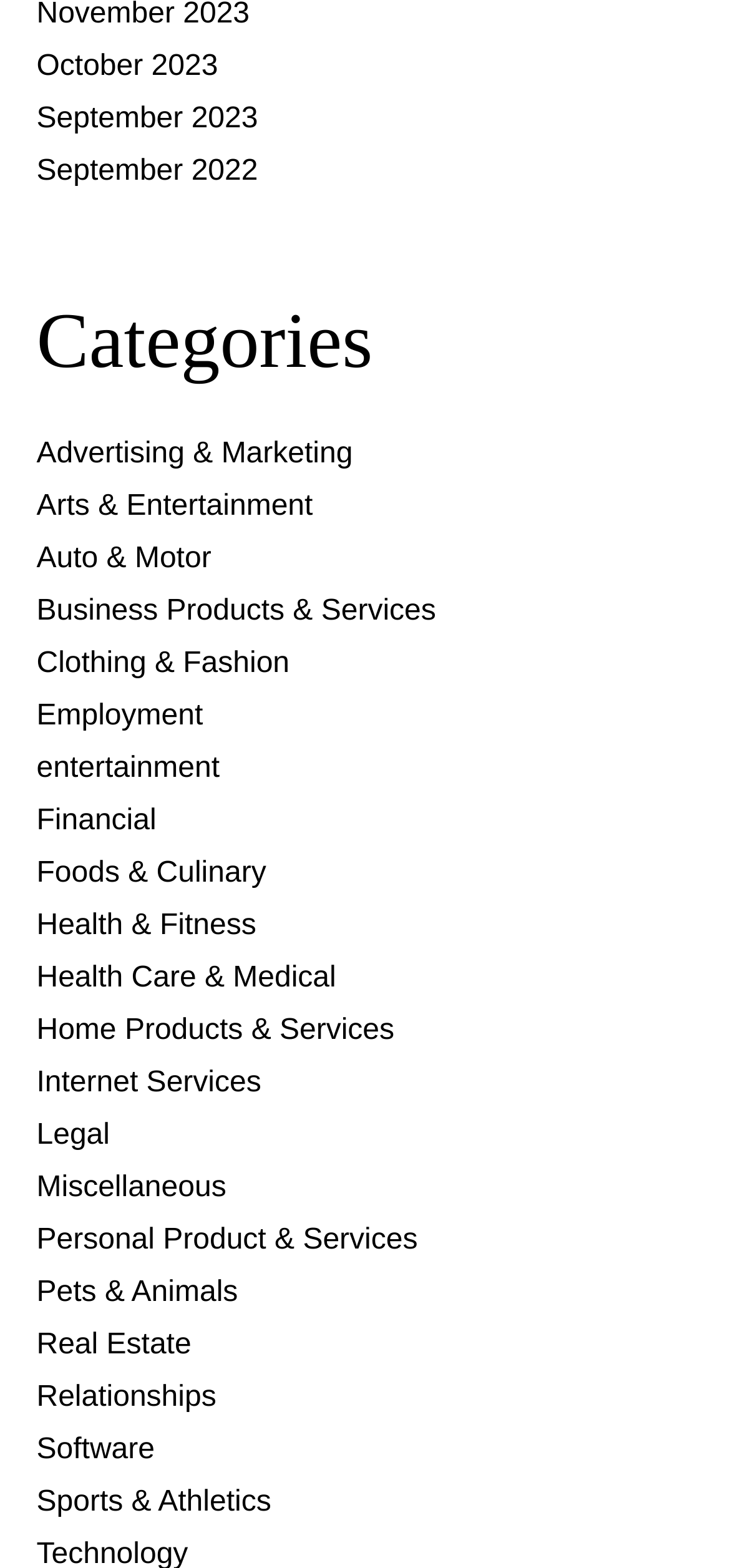Identify the bounding box coordinates for the element you need to click to achieve the following task: "Visit Sports & Athletics". Provide the bounding box coordinates as four float numbers between 0 and 1, in the form [left, top, right, bottom].

[0.05, 0.947, 0.372, 0.968]